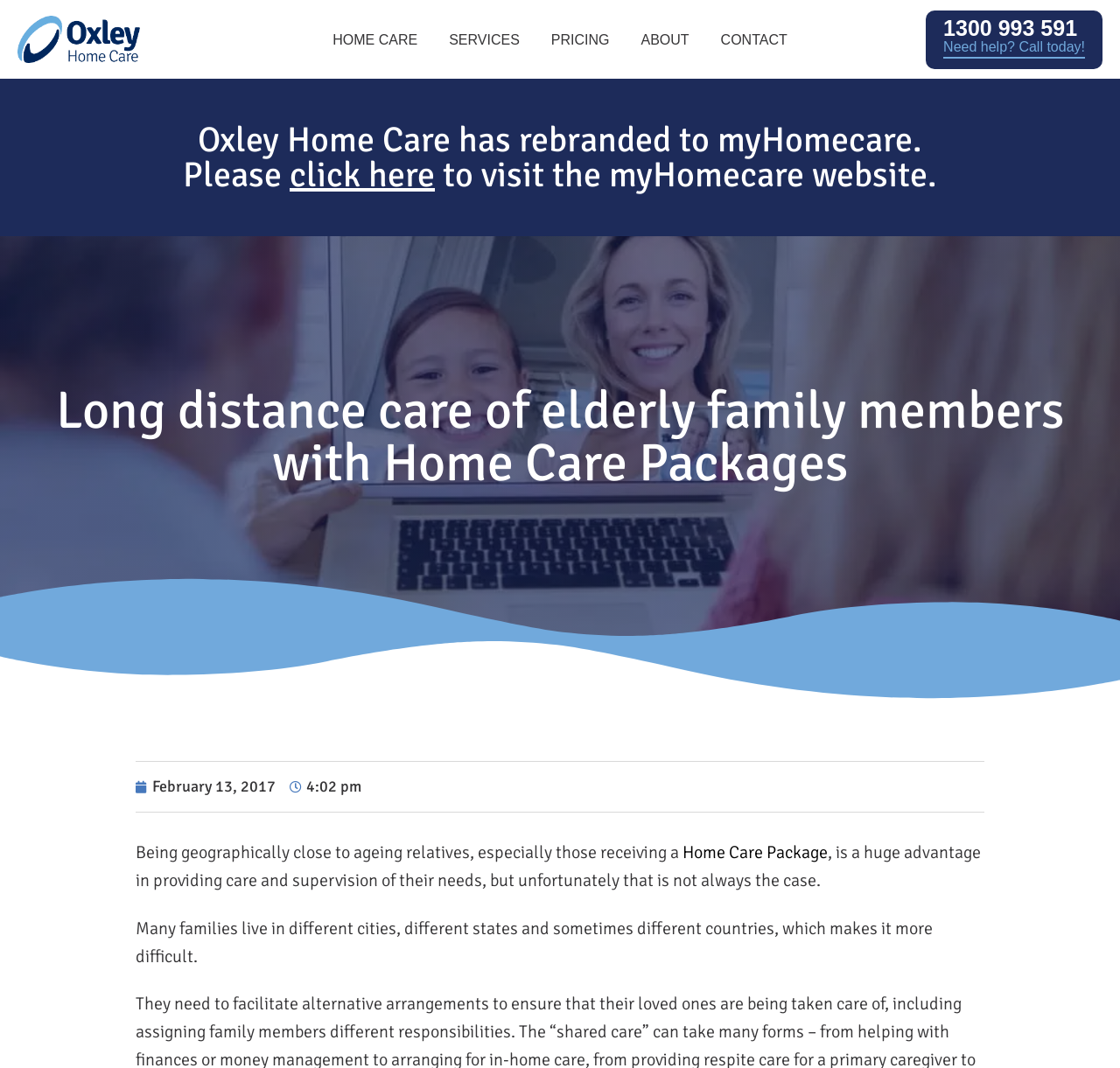Determine the bounding box coordinates of the clickable area required to perform the following instruction: "Read more about 'Home Care Package'". The coordinates should be represented as four float numbers between 0 and 1: [left, top, right, bottom].

[0.609, 0.788, 0.739, 0.808]